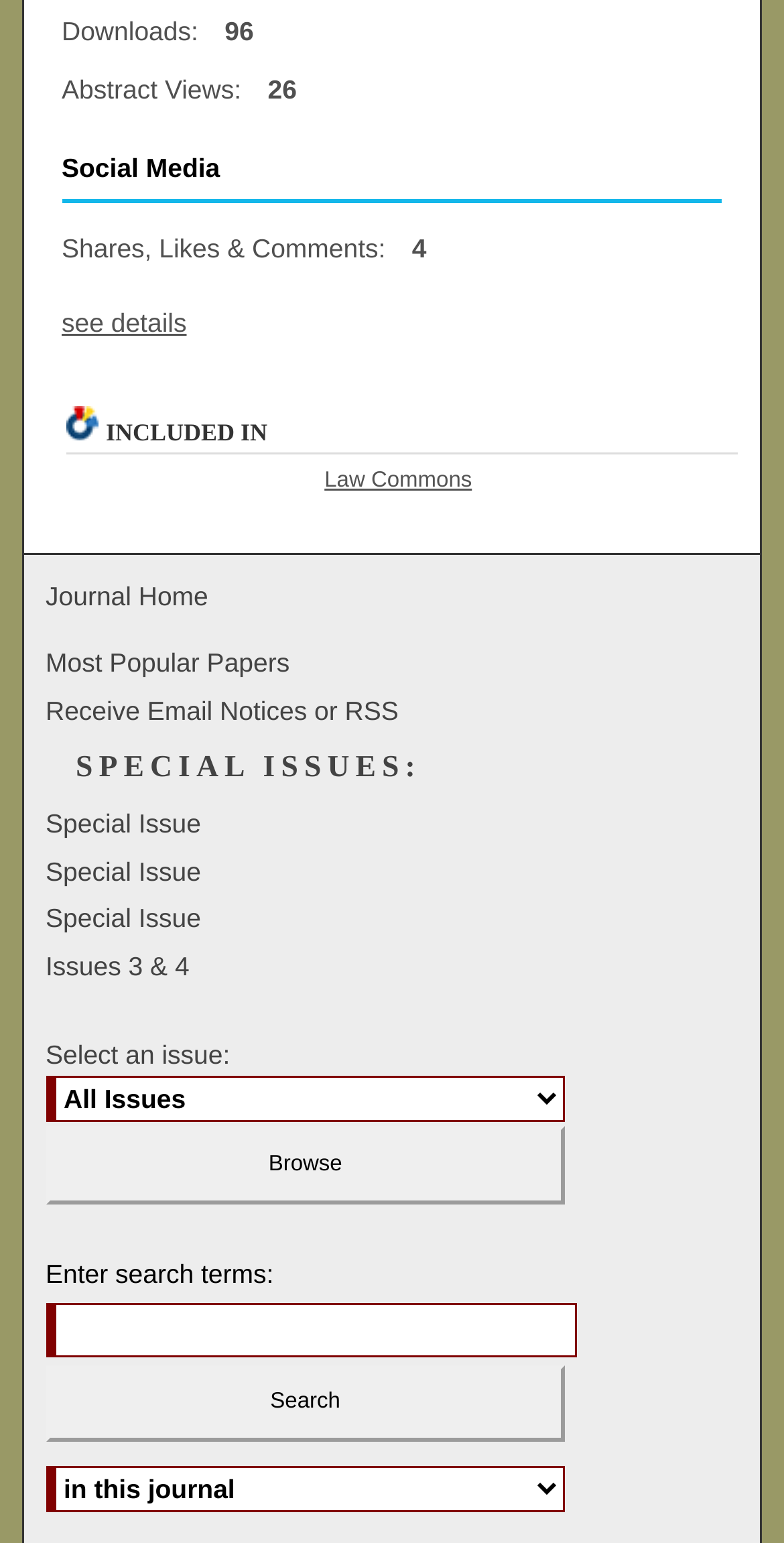Provide the bounding box coordinates of the HTML element this sentence describes: "Most Popular Papers". The bounding box coordinates consist of four float numbers between 0 and 1, i.e., [left, top, right, bottom].

[0.058, 0.42, 0.942, 0.441]